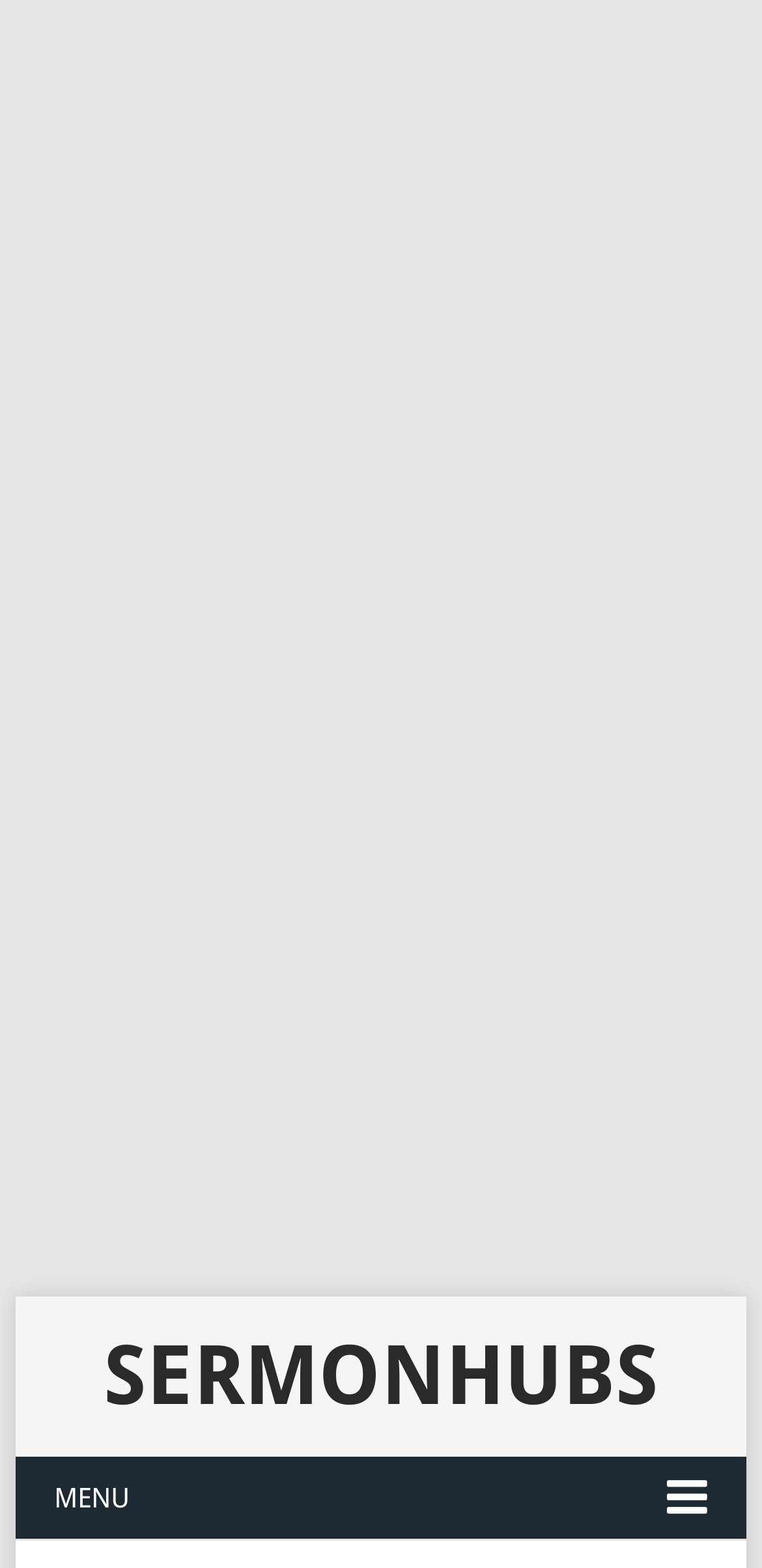Generate a thorough caption detailing the webpage content.

The webpage is about Joel Osteen Sermons, specifically on the SERMONHUBS platform. At the top of the page, there are two advertisements, one above the other, spanning the full width of the page. 

Below the advertisements, the main content area begins. The title "SERMONHUBS" is prominently displayed in a heading, located near the top center of the page. 

To the left of the title, a menu link is positioned, denoted by the text "MENU" accompanied by an icon. This menu link is situated near the top-left corner of the page.